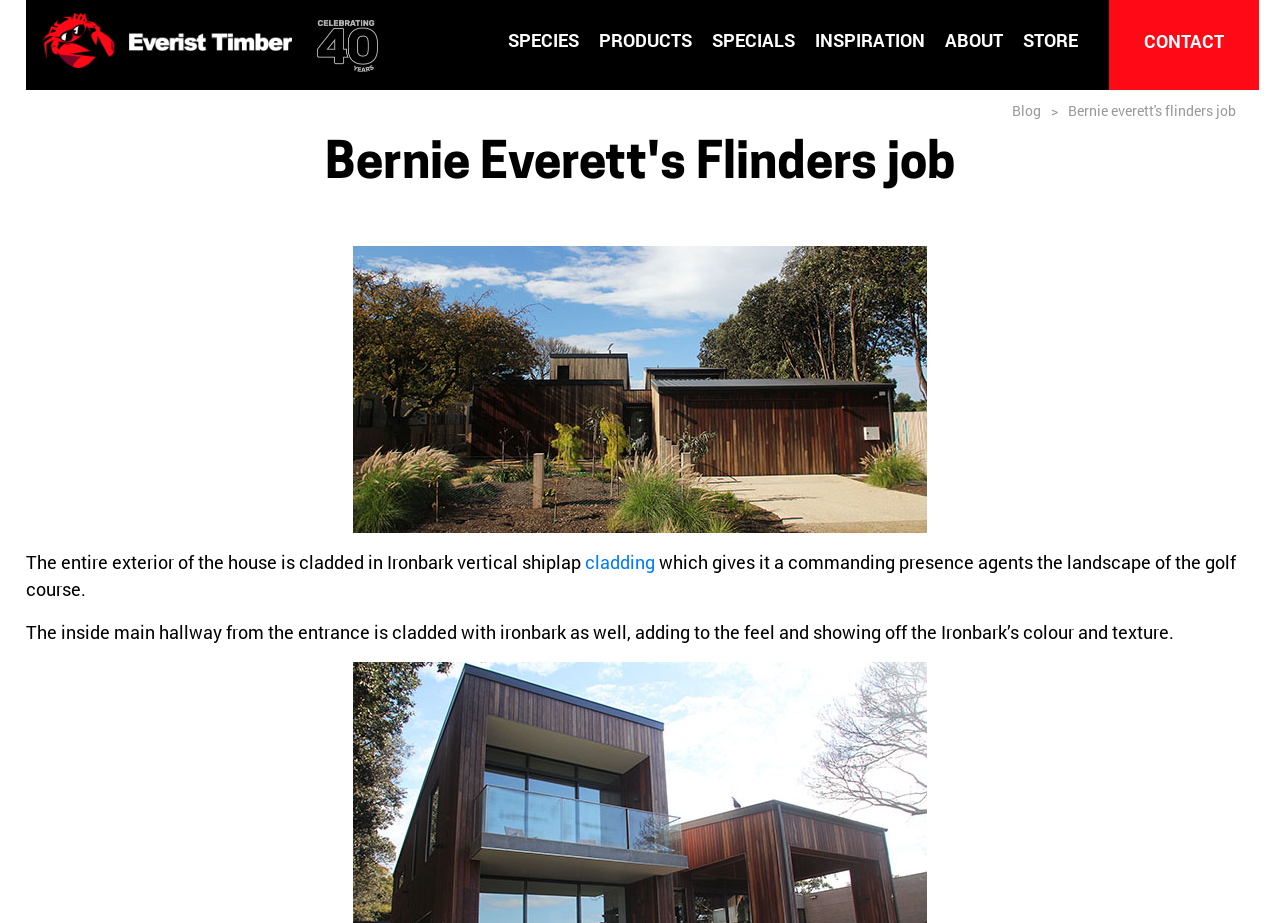Using the provided element description: "Store", determine the bounding box coordinates of the corresponding UI element in the screenshot.

[0.8, 0.022, 0.842, 0.065]